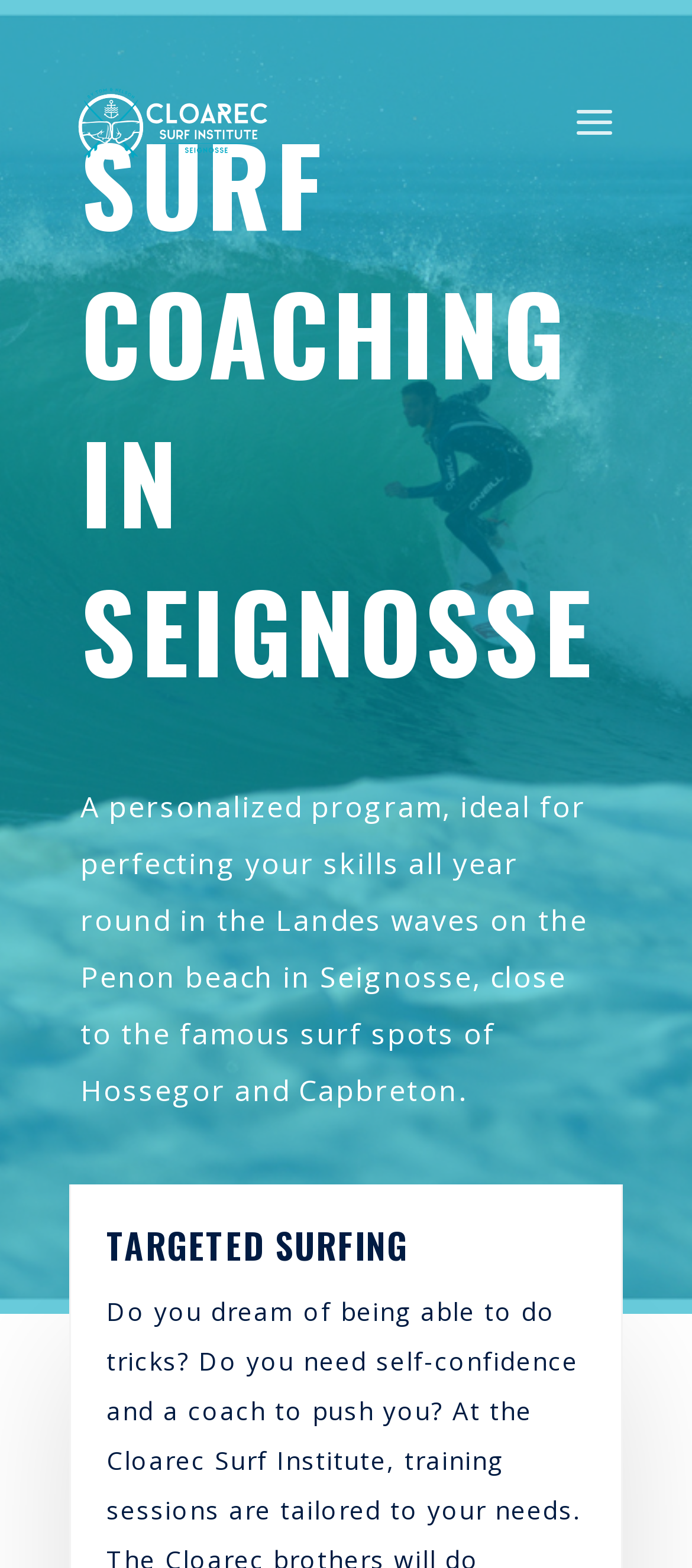Provide your answer in a single word or phrase: 
What is the benefit of the personalized program?

Perfecting skills all year round